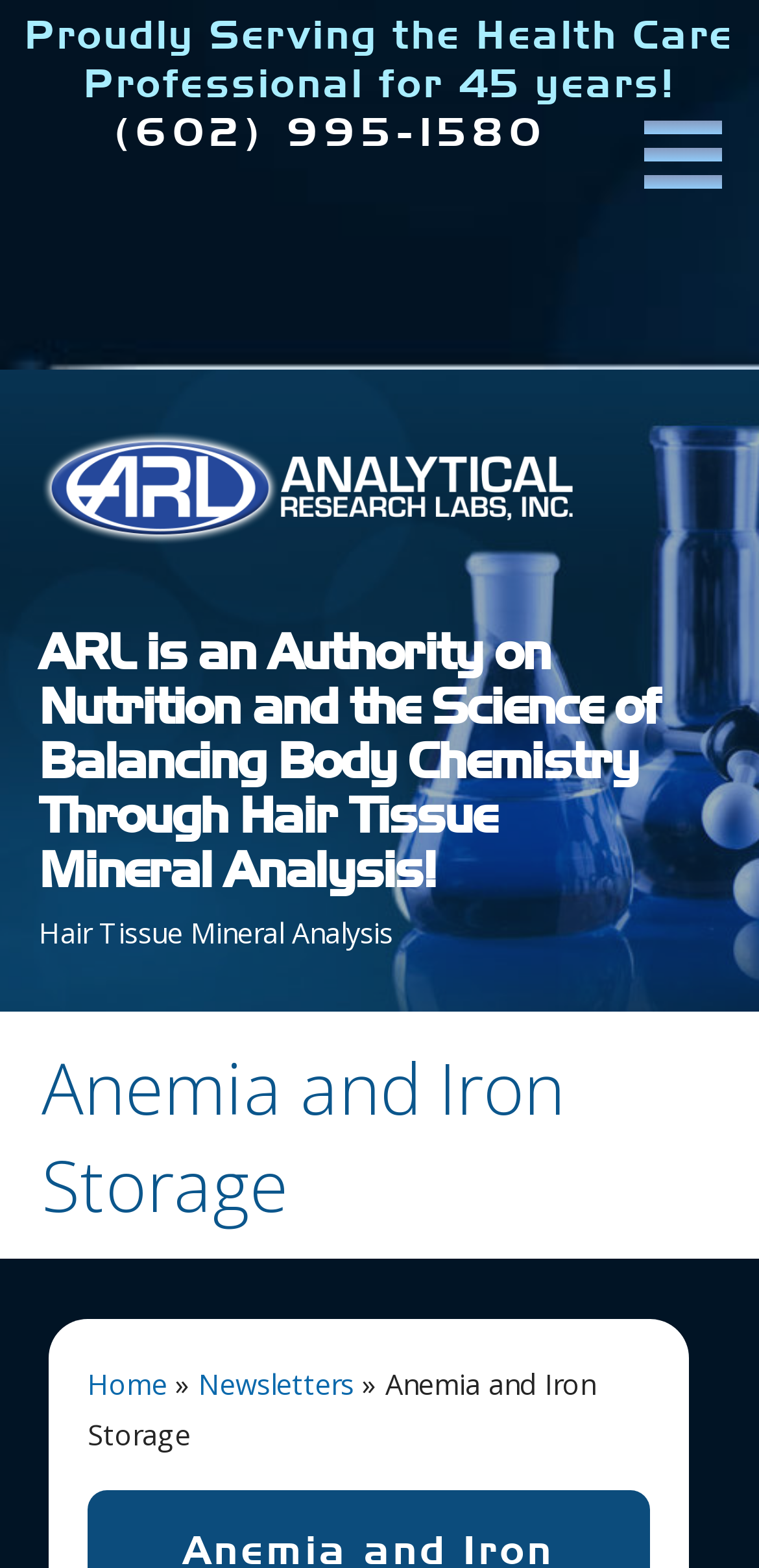Answer with a single word or phrase: 
What is the navigation menu item after 'Home'?

Newsletters